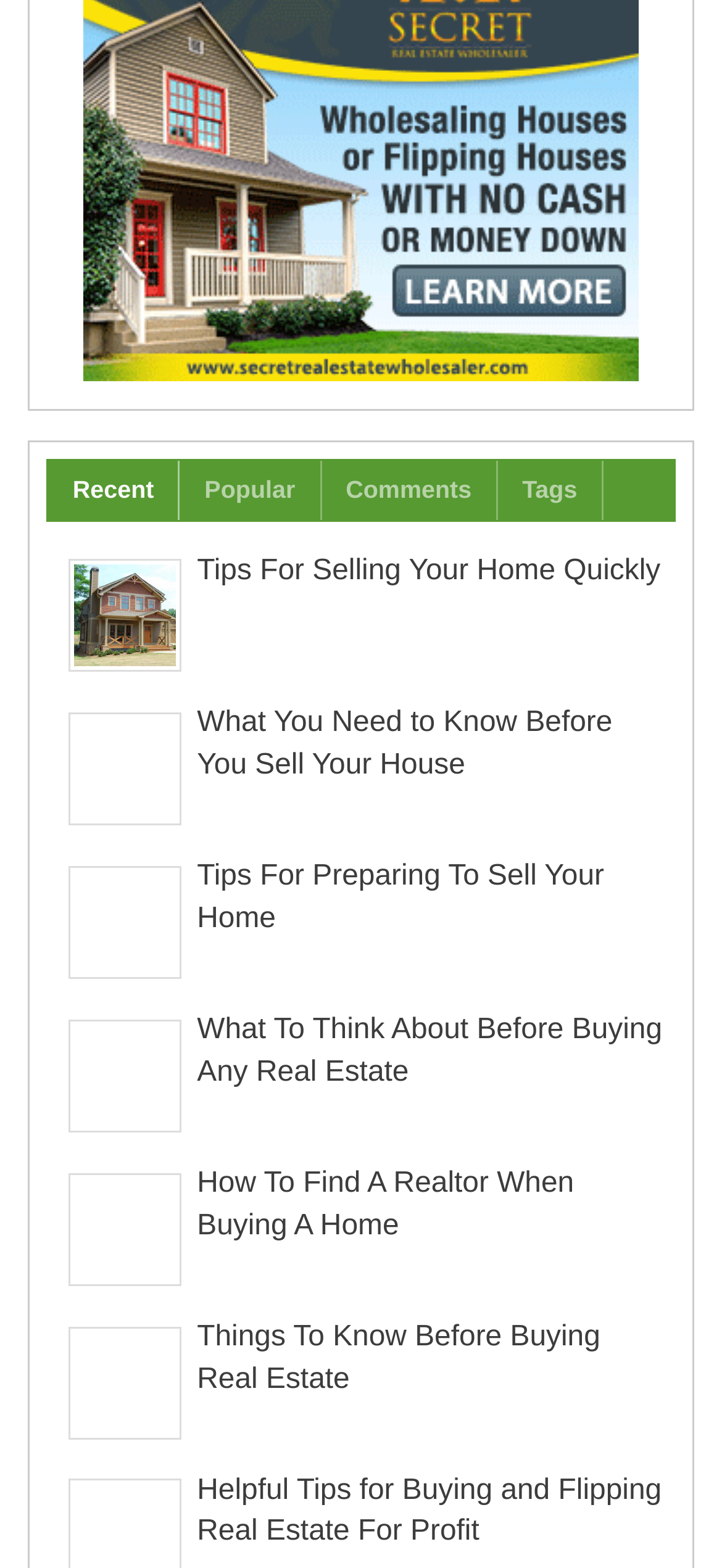Find the bounding box coordinates of the clickable area required to complete the following action: "view recent posts".

[0.067, 0.293, 0.249, 0.332]